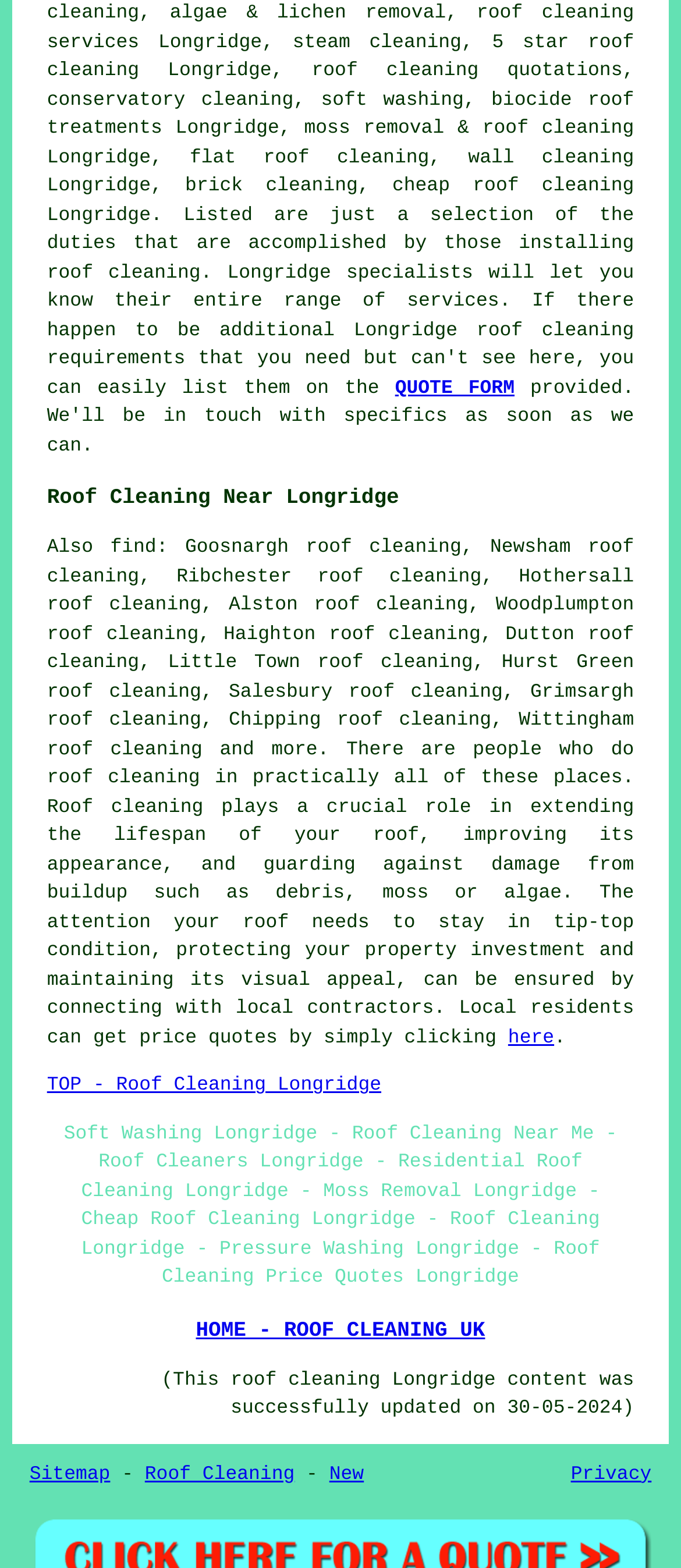Please reply to the following question using a single word or phrase: 
What is the main topic of this webpage?

Roof cleaning